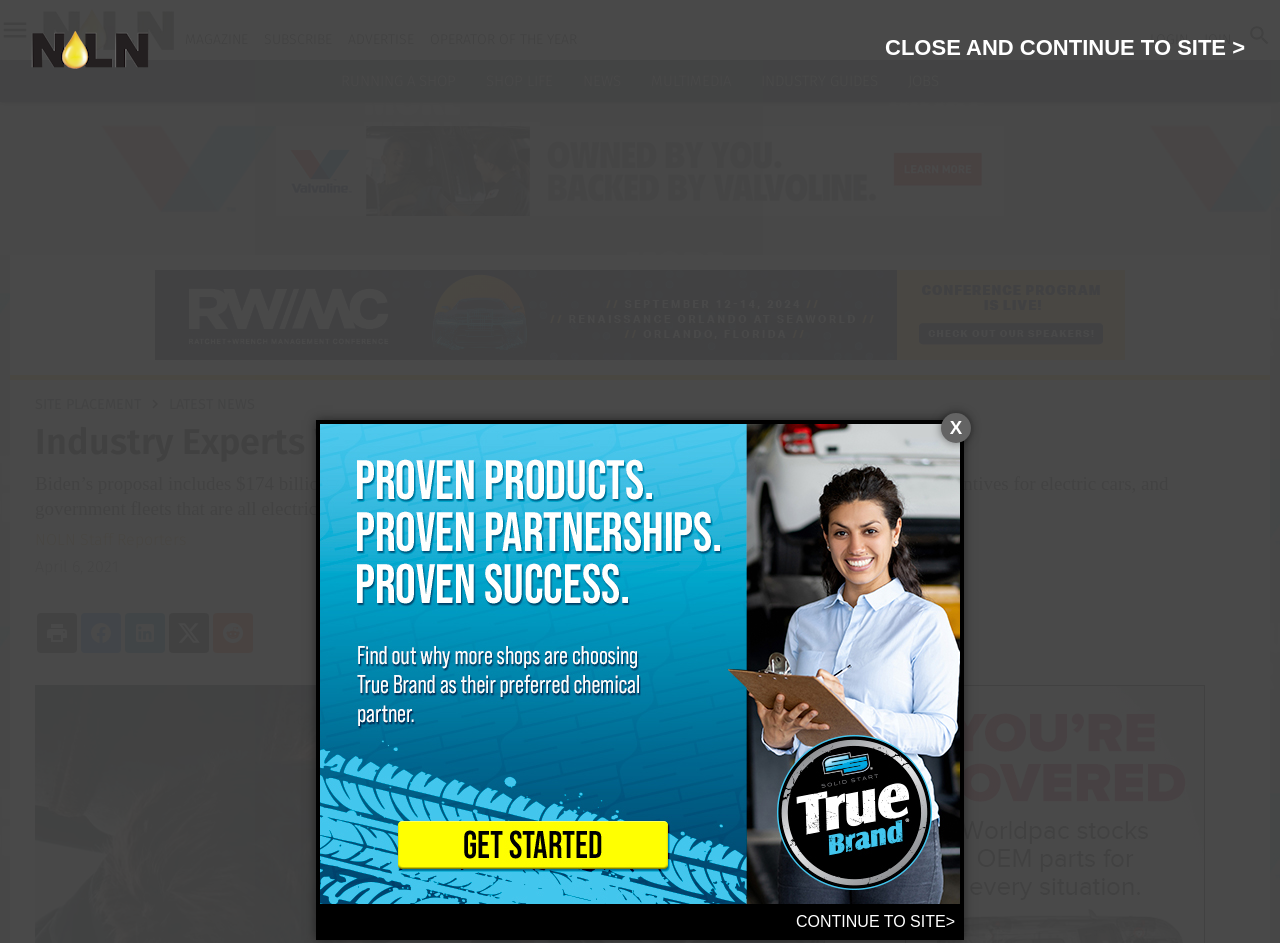What is the name of the authors of the news article?
Please craft a detailed and exhaustive response to the question.

I found the name of the authors of the news article by looking at the link 'NOLN Staff Reporters' below the main heading of the webpage.